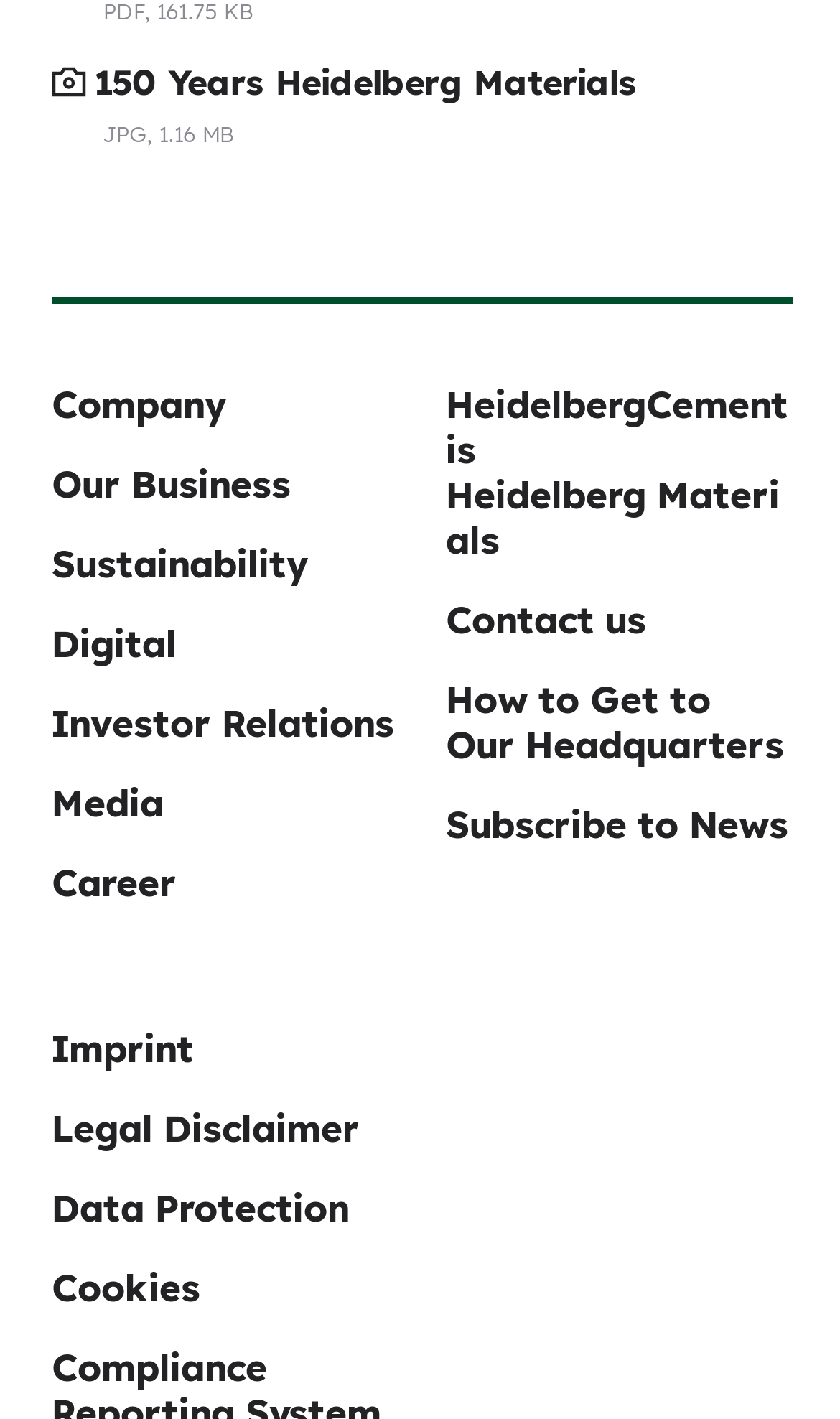How many links are there under the 'Contact us' section?
Give a one-word or short-phrase answer derived from the screenshot.

3